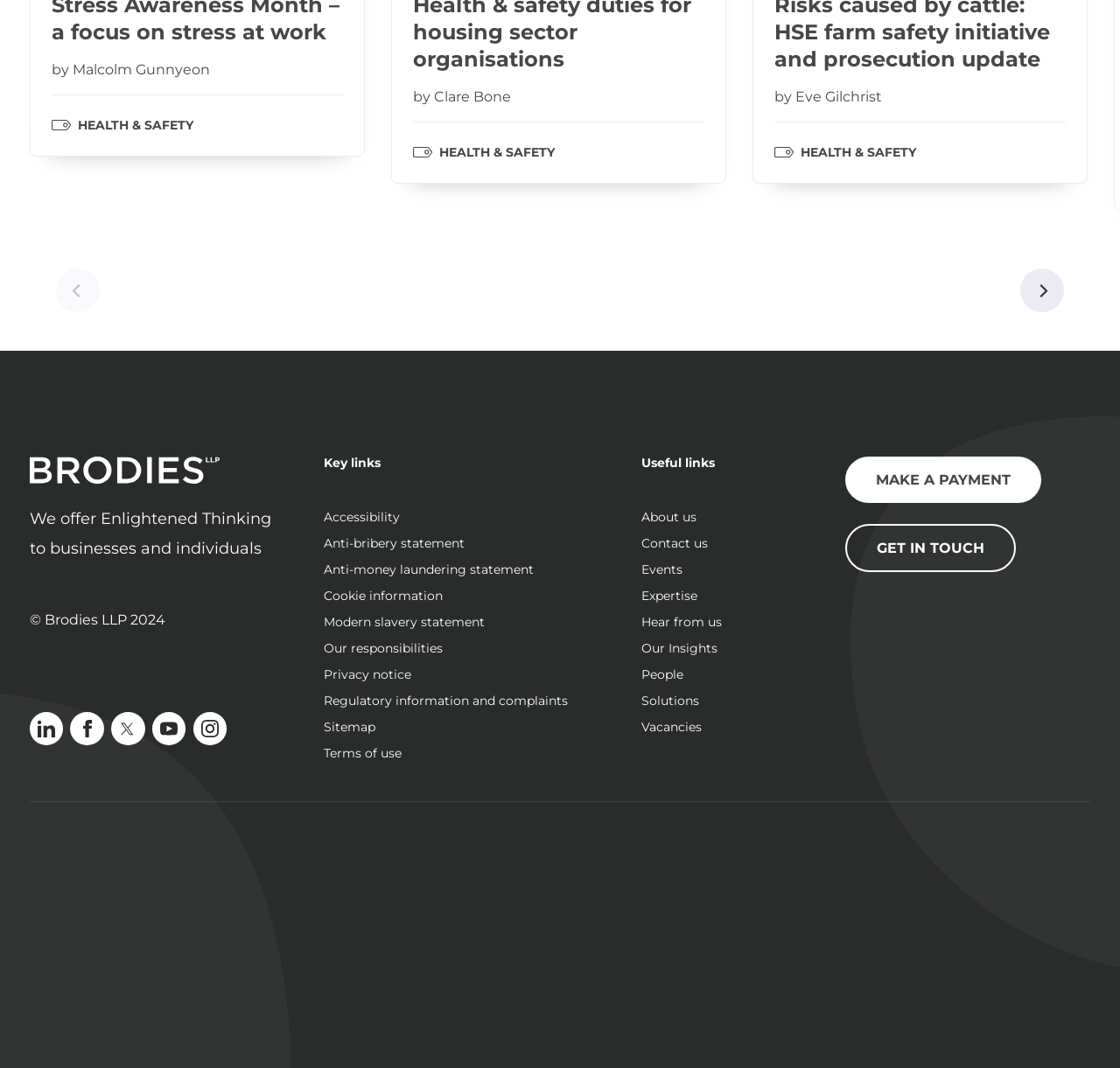By analyzing the image, answer the following question with a detailed response: What is the name of the law firm?

The name of the law firm is found in the image element 'Brodies' located at the top of the webpage, which is also a link to the firm's homepage.